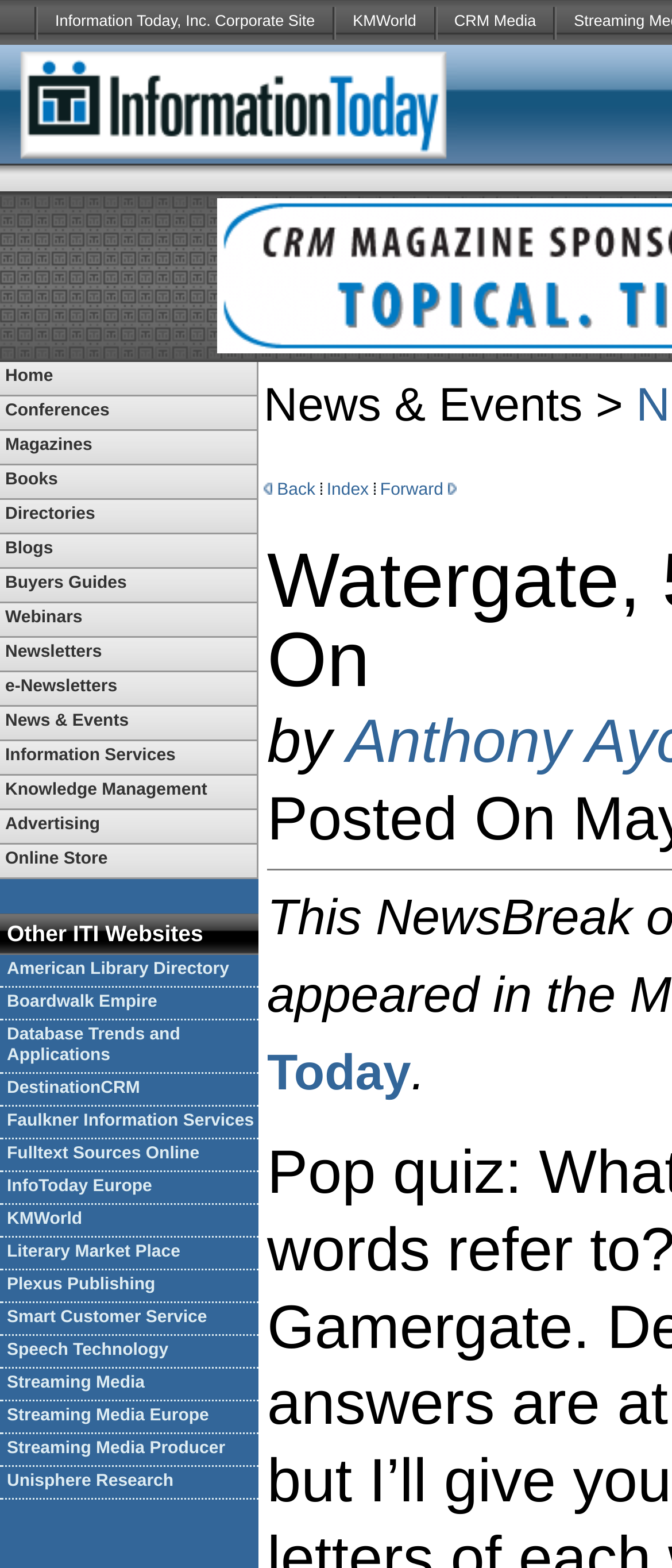Please determine the bounding box of the UI element that matches this description: Database Trends and Applications. The coordinates should be given as (top-left x, top-left y, bottom-right x, bottom-right y), with all values between 0 and 1.

[0.0, 0.651, 0.385, 0.685]